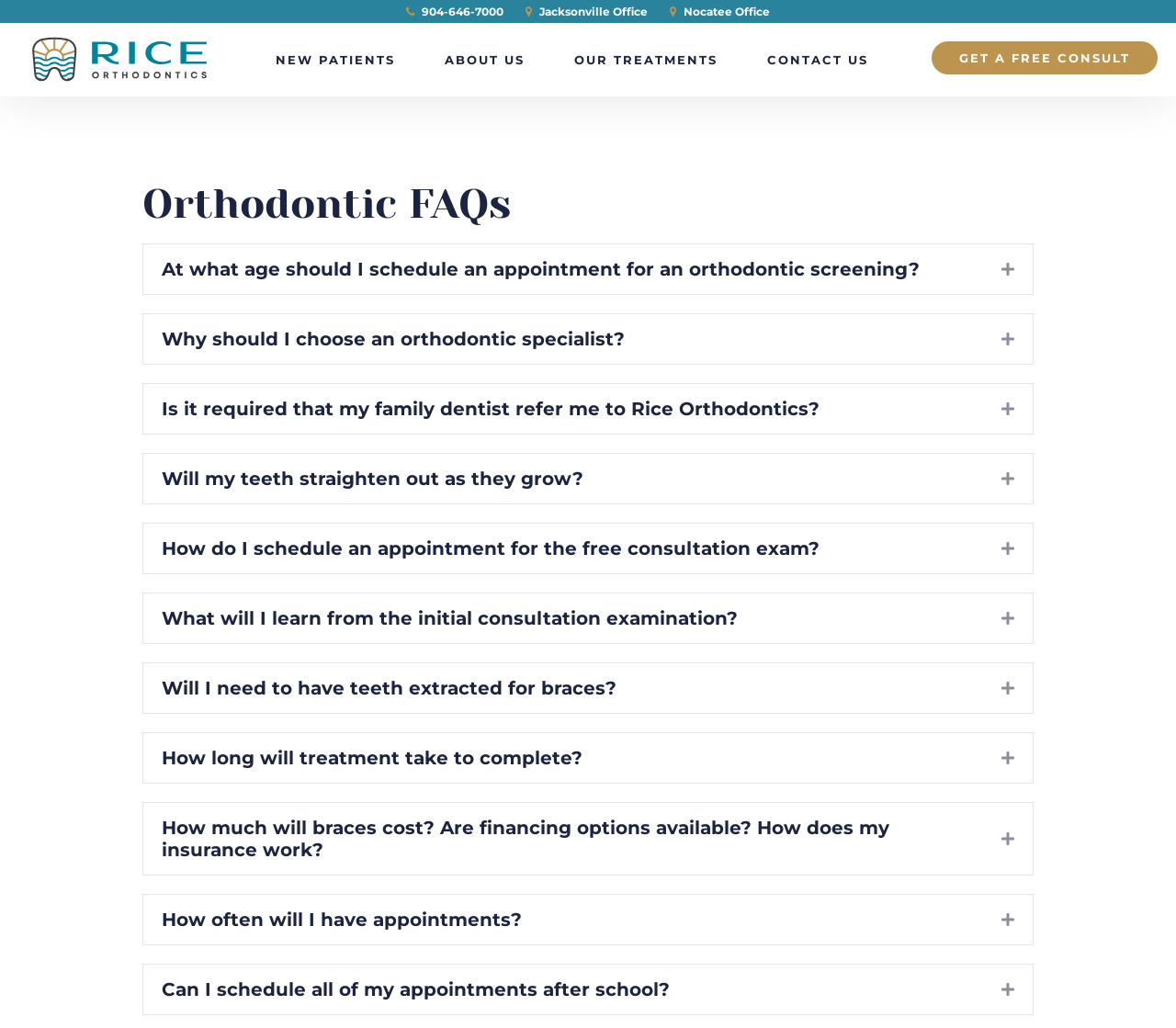Given the description: "About Us", determine the bounding box coordinates of the UI element. The coordinates should be formatted as four float numbers between 0 and 1, [left, top, right, bottom].

[0.378, 0.022, 0.446, 0.094]